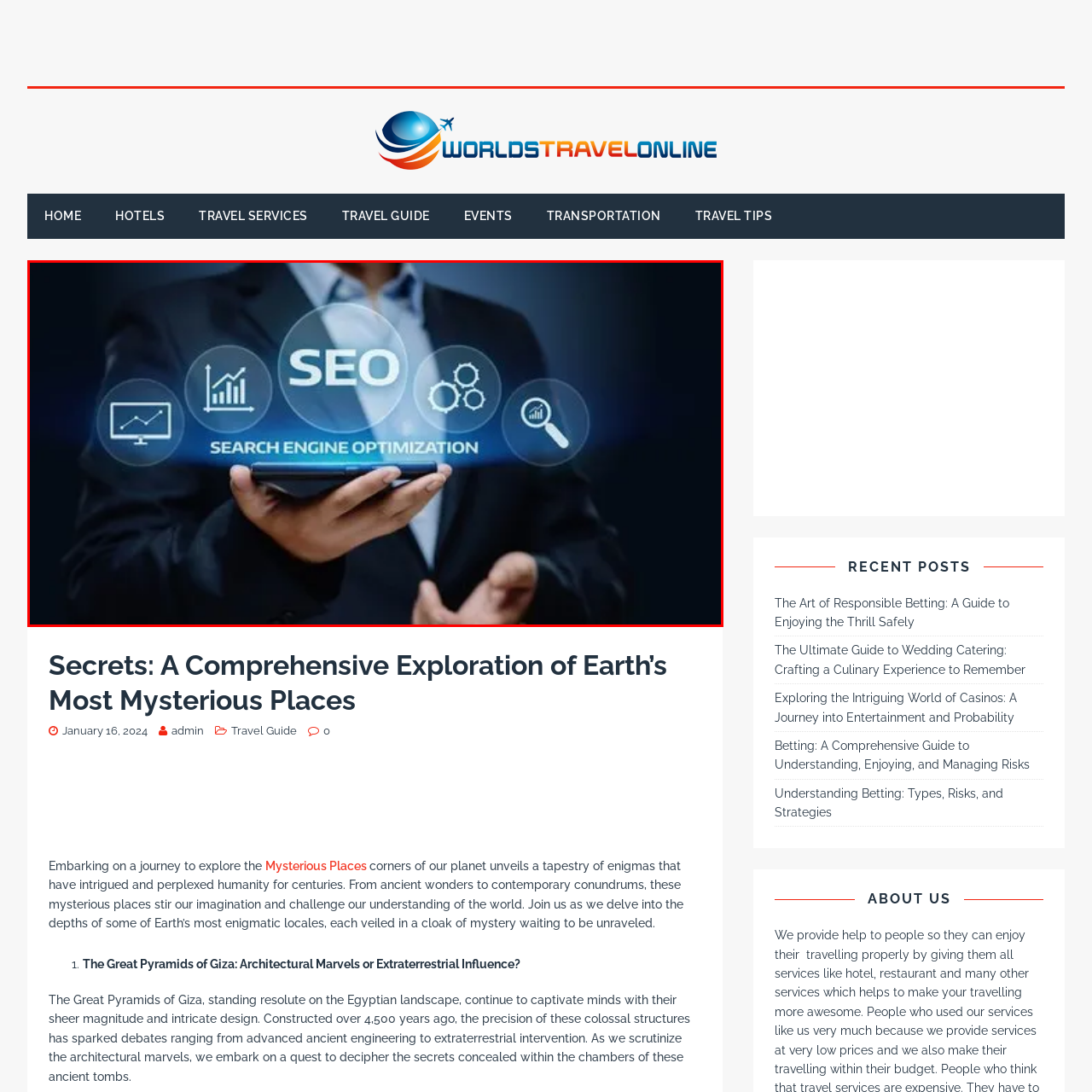Provide an in-depth caption for the image inside the red boundary.

The image features a professional holding a smartphone, dressed in a formal suit against a dark gradient background. Surrounding the phone are various icons representing key concepts of Search Engine Optimization (SEO), including a line graph, a settings gear, and an analytics symbol. The prominent "SEO" text signifies the focus on improving online visibility and website ranking, while "SEARCH ENGINE OPTIMIZATION" is clearly displayed, emphasizing its importance in digital marketing strategies. This visual encapsulates the modern approach to enhancing digital presence and engaging with online audiences effectively.